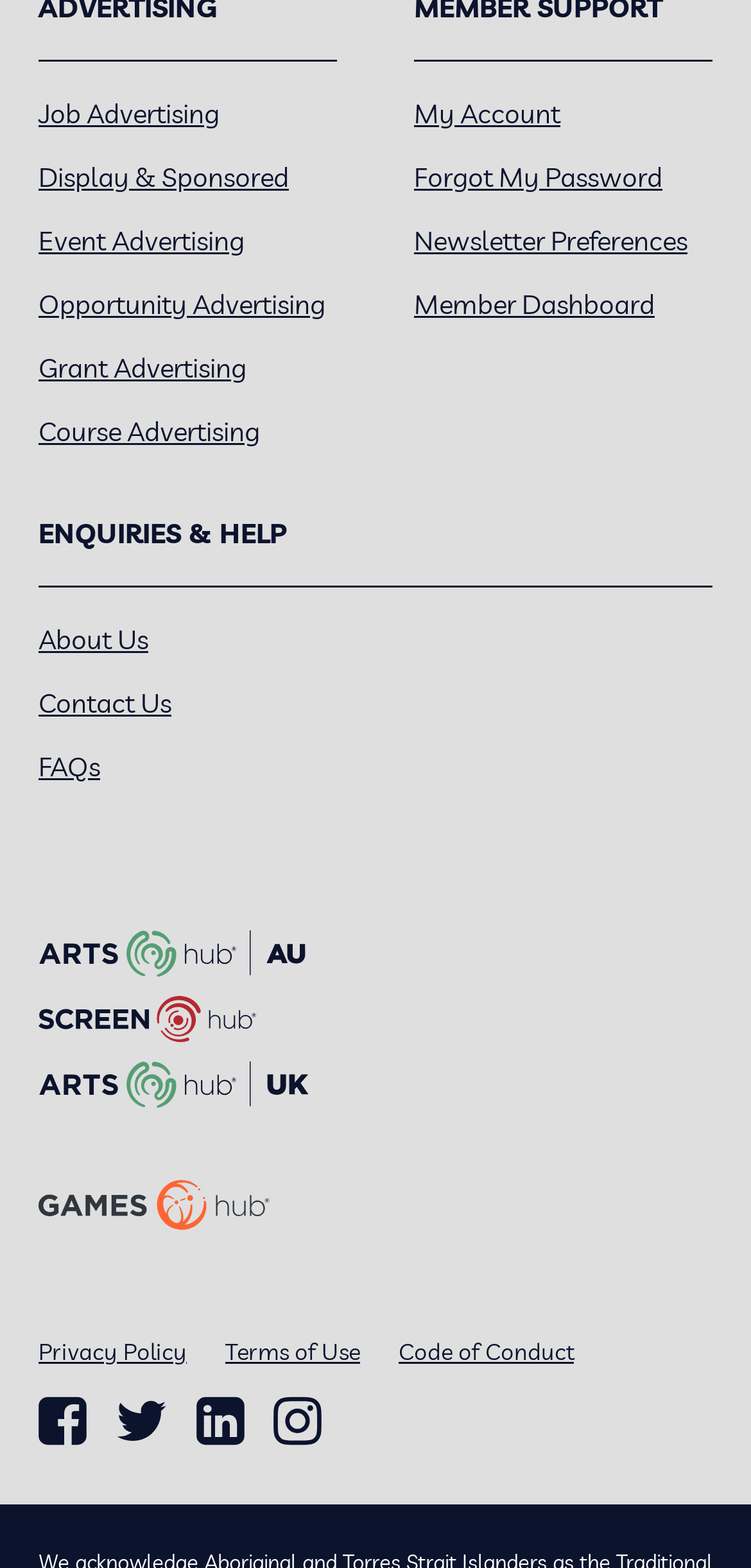Determine the bounding box coordinates of the clickable element to achieve the following action: 'Visit the 'Narendra Modi has filed for nomination as the Varanasi Parliament candidate' news page'. Provide the coordinates as four float values between 0 and 1, formatted as [left, top, right, bottom].

None